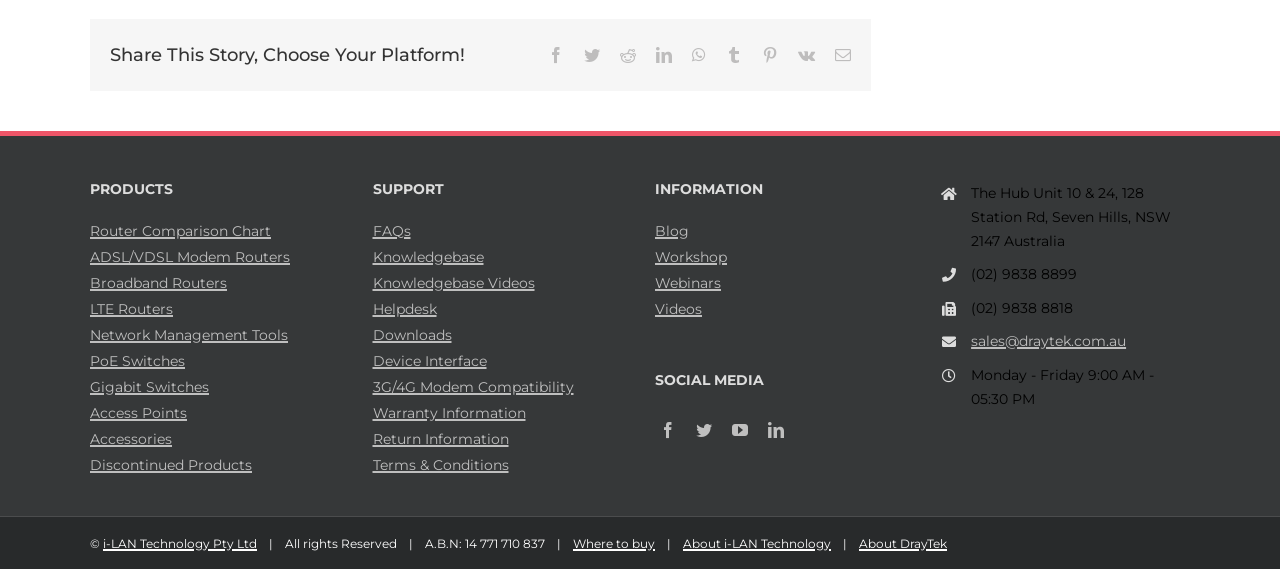Find the bounding box coordinates of the area to click in order to follow the instruction: "View Router Comparison Chart".

[0.07, 0.388, 0.268, 0.425]